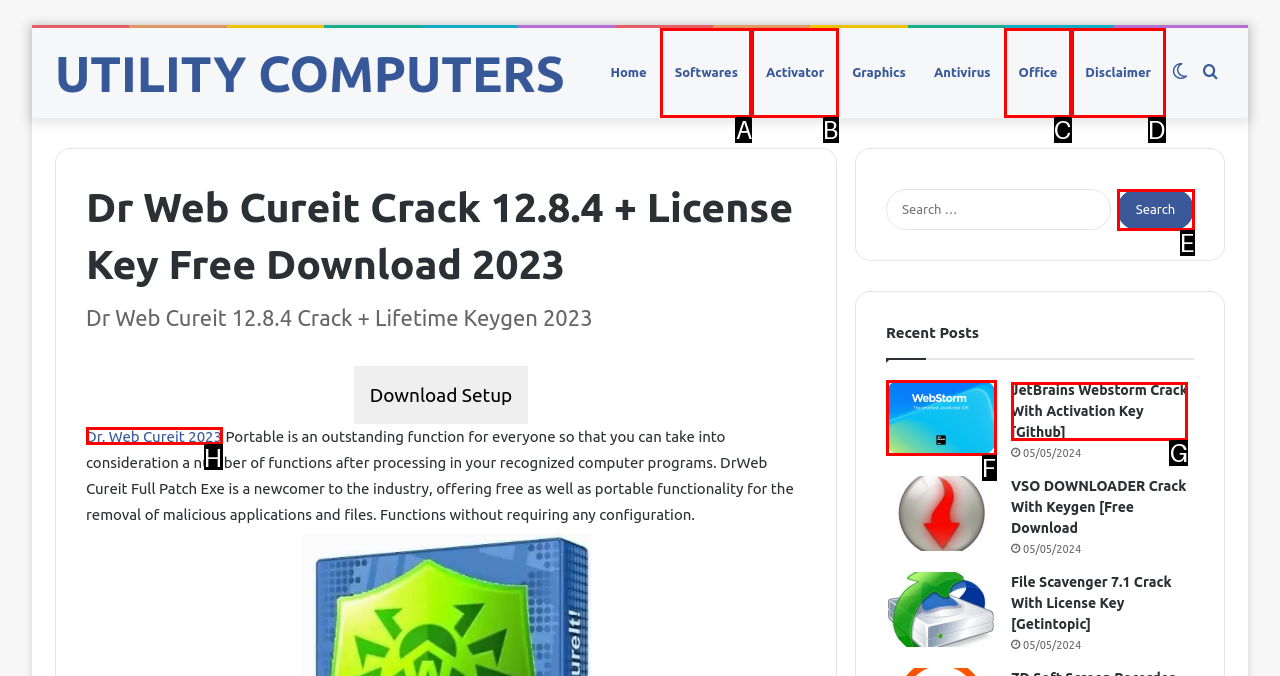Identify the option that corresponds to: Dr. Web Cureit 2023
Respond with the corresponding letter from the choices provided.

H